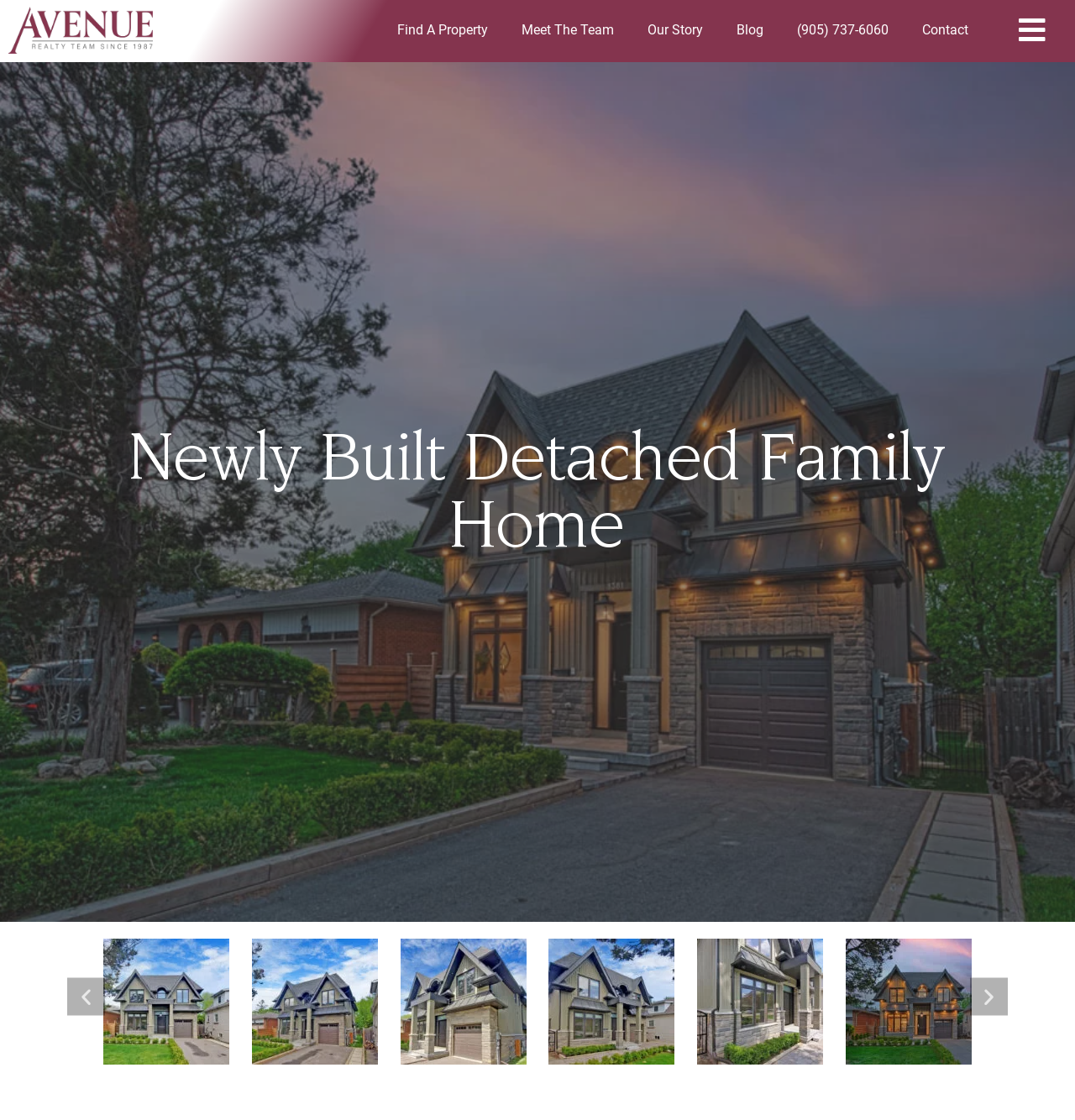Can you give a comprehensive explanation to the question given the content of the image?
What is the name of the realty team?

The webpage mentions 'Avenue Realty Team' as the realty team associated with the property listing, and there is also an image with the same name.